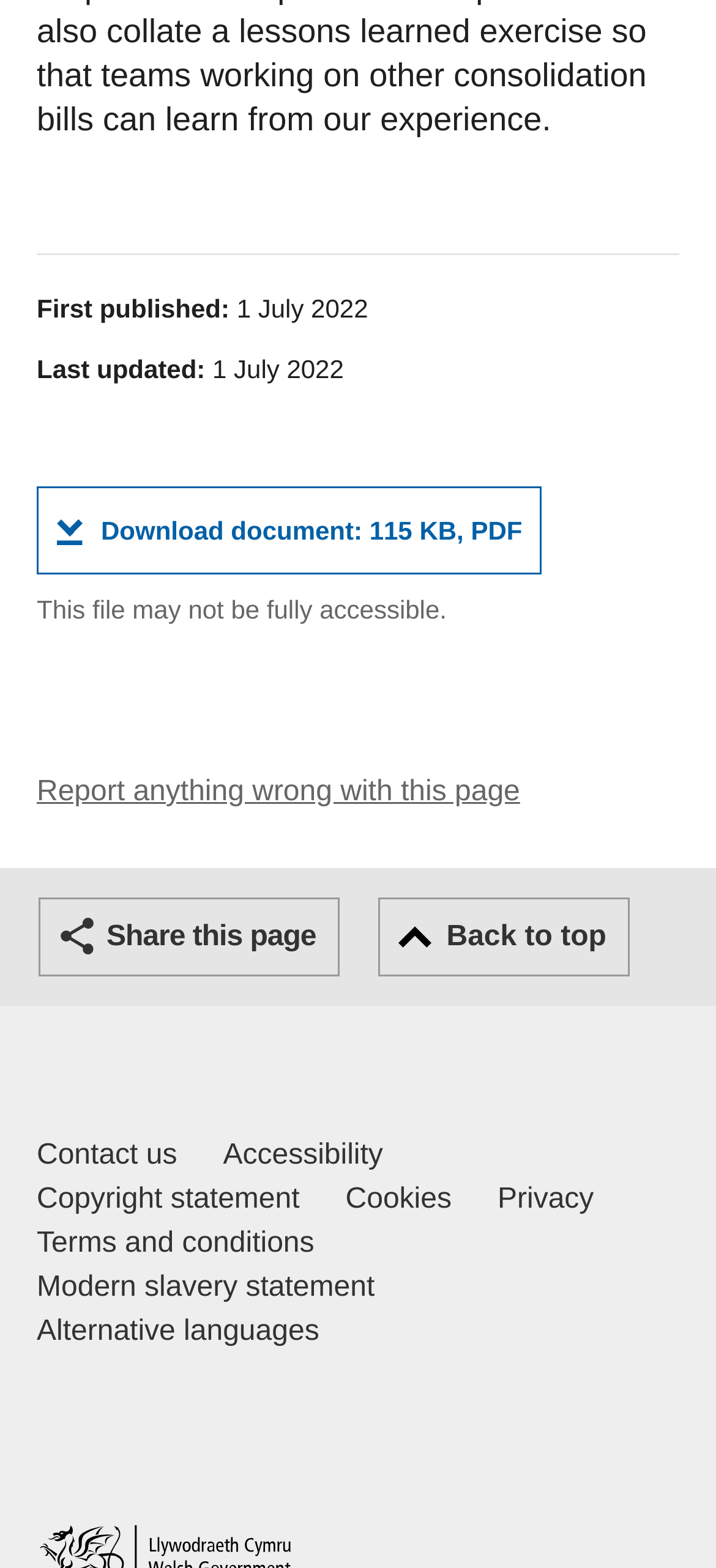What is the purpose of the 'Back to top' button?
Answer the question with a detailed and thorough explanation.

The 'Back to top' button is located at the bottom of the webpage, and its purpose is to allow users to quickly scroll back to the top of the page, making it easier to navigate.